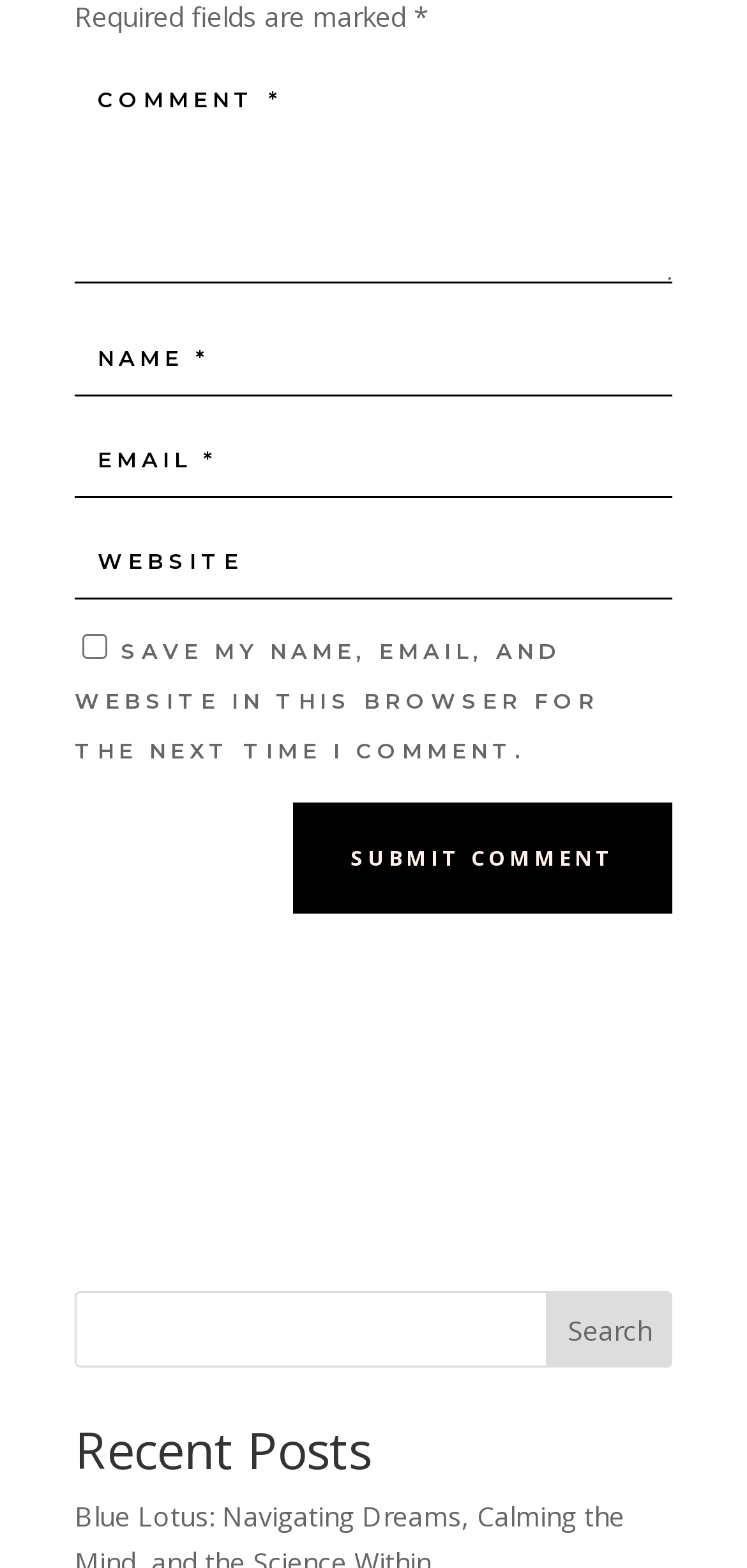Based on the element description, predict the bounding box coordinates (top-left x, top-left y, bottom-right x, bottom-right y) for the UI element in the screenshot: input value="Email *" aria-describedby="email-notes" name="email"

[0.1, 0.27, 0.9, 0.318]